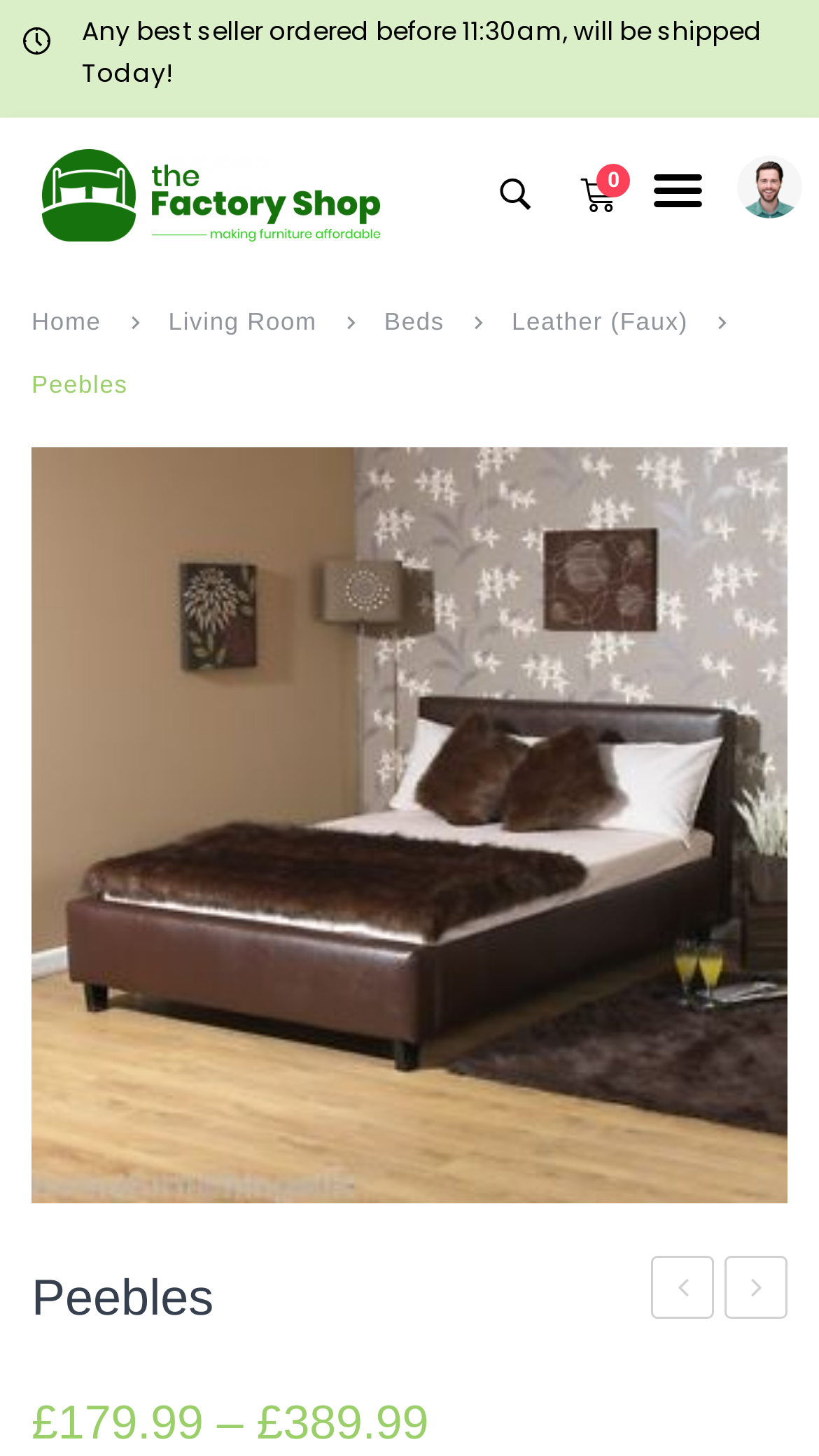What is the current navigation path?
Please give a detailed answer to the question using the information shown in the image.

I determined the navigation path by examining the breadcrumb navigation element, which shows the sequence of links from Home to Peebles, with the current category being Leather (Faux) under Beds in the Living Room section.